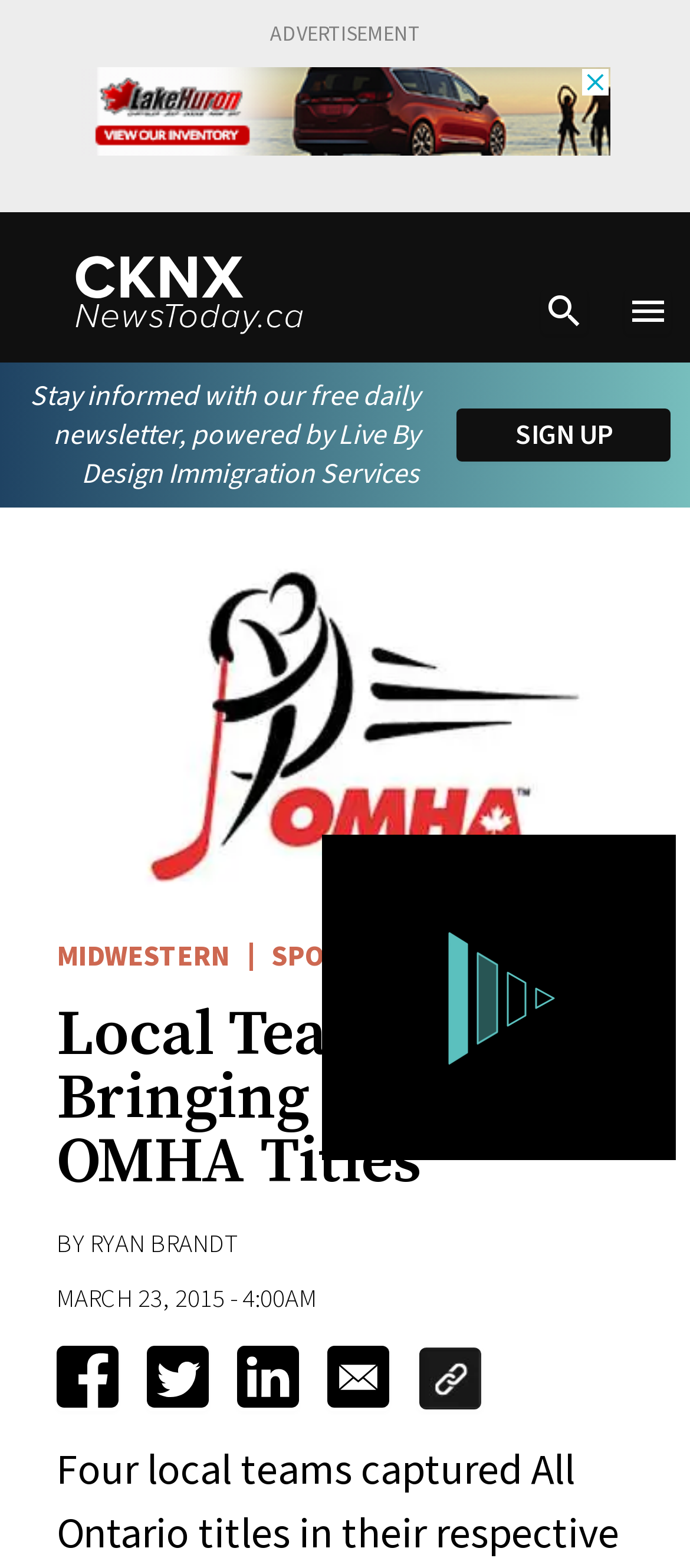Please identify the bounding box coordinates of the element that needs to be clicked to execute the following command: "search for something". Provide the bounding box using four float numbers between 0 and 1, formatted as [left, top, right, bottom].

[0.785, 0.184, 0.851, 0.214]